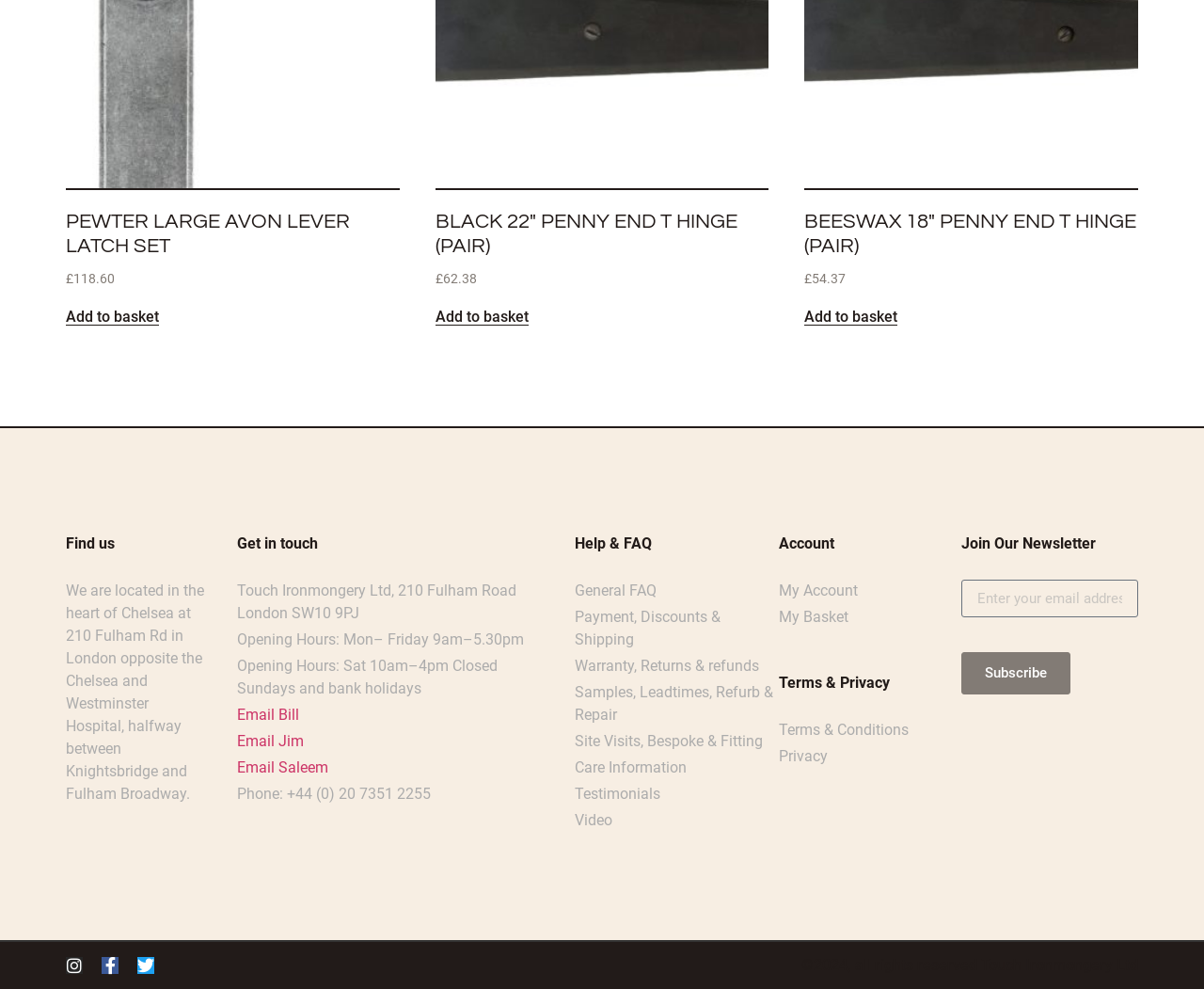Pinpoint the bounding box coordinates of the clickable area needed to execute the instruction: "Subscribe to the newsletter". The coordinates should be specified as four float numbers between 0 and 1, i.e., [left, top, right, bottom].

[0.798, 0.659, 0.889, 0.702]